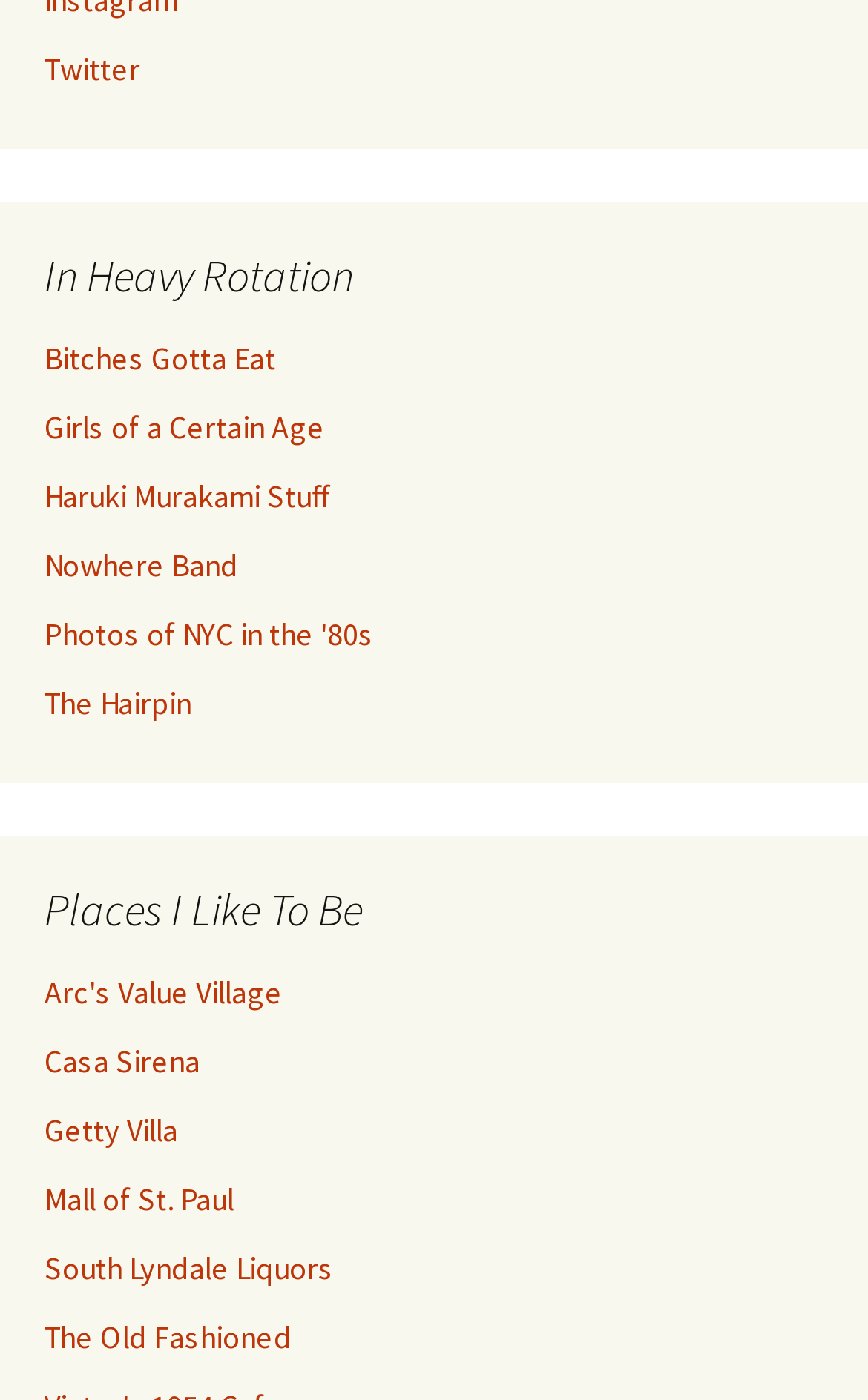What is the second heading on the webpage?
Answer briefly with a single word or phrase based on the image.

Places I Like To Be